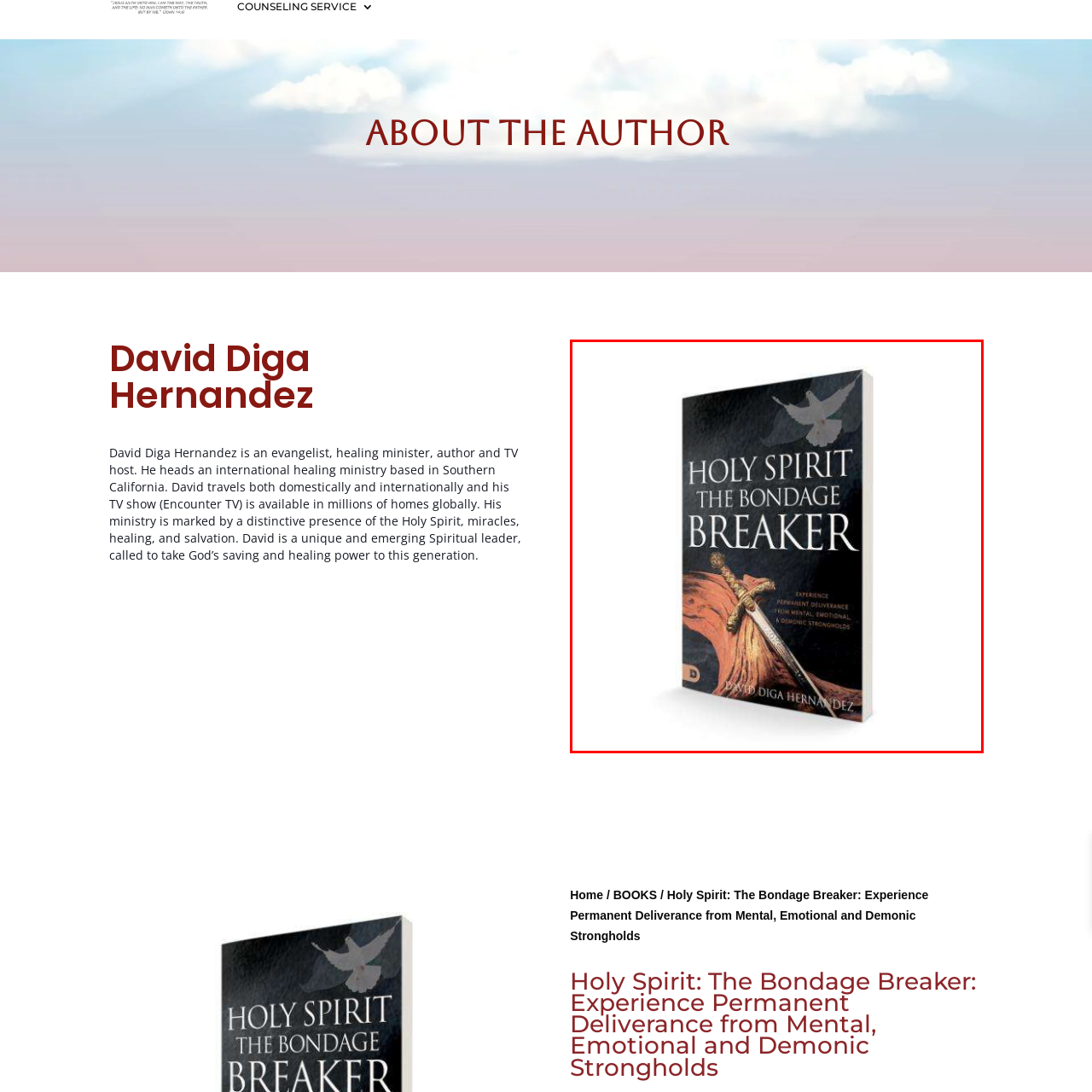Check the picture within the red bounding box and provide a brief answer using one word or phrase: What is the significance of the dove on the cover?

Represents the Holy Spirit